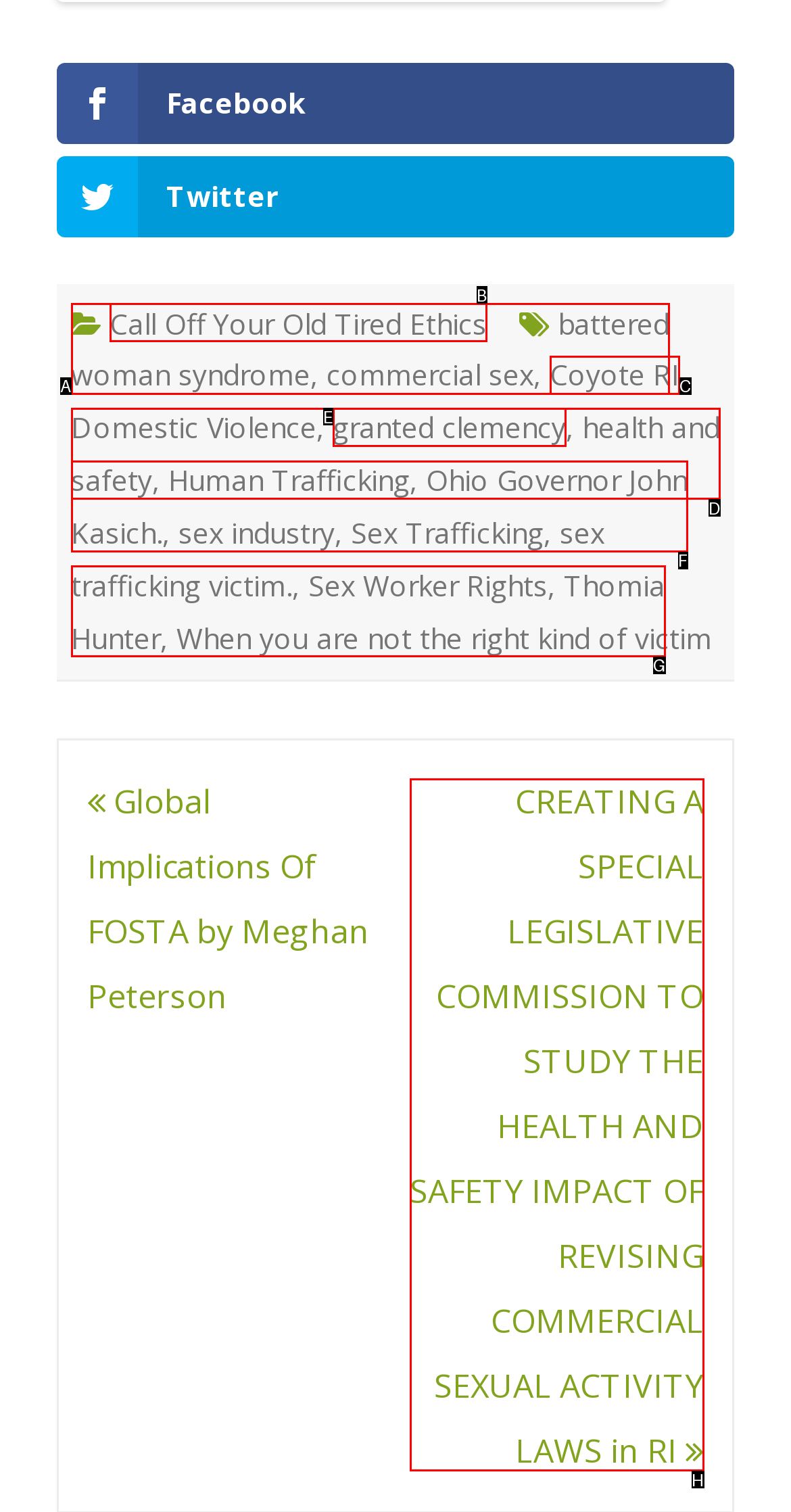From the given options, choose the one to complete the task: Learn about CREATING A SPECIAL LEGISLATIVE COMMISSION TO STUDY THE HEALTH AND SAFETY IMPACT OF REVISING COMMERCIAL SEXUAL ACTIVITY LAWS in RI
Indicate the letter of the correct option.

H